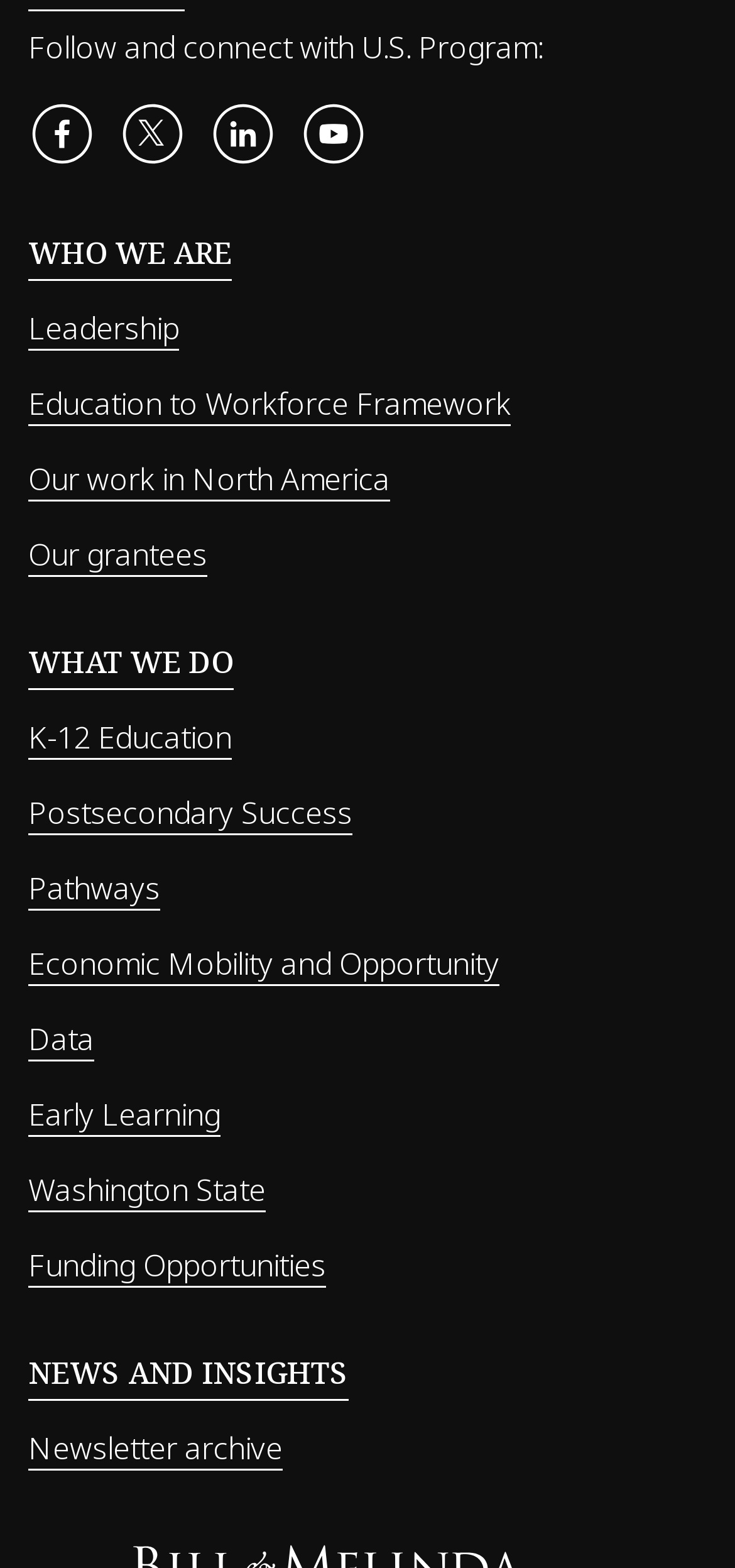Please mark the bounding box coordinates of the area that should be clicked to carry out the instruction: "Follow U.S. Program on Facebook".

[0.038, 0.064, 0.131, 0.107]